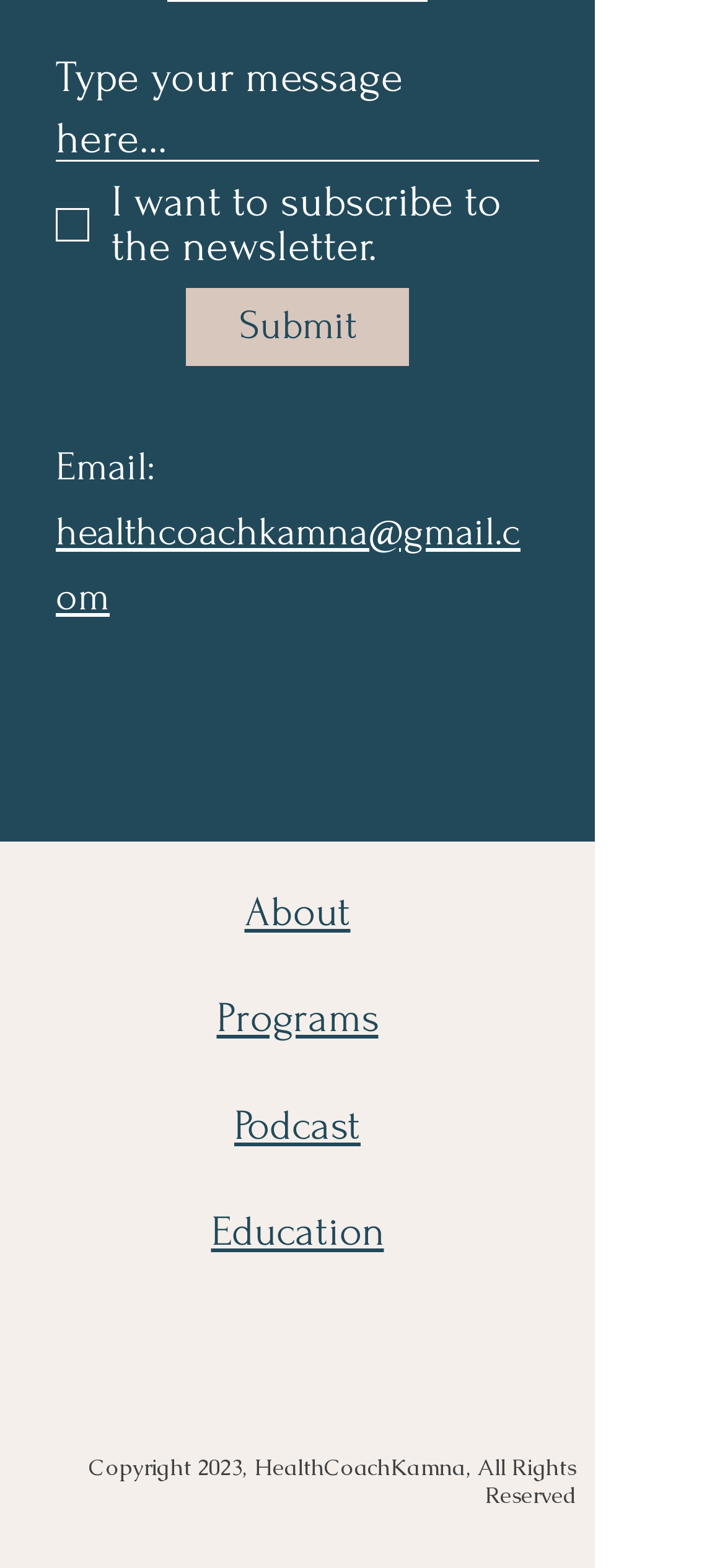Please identify the coordinates of the bounding box that should be clicked to fulfill this instruction: "Subscribe to the newsletter".

[0.077, 0.135, 0.11, 0.151]